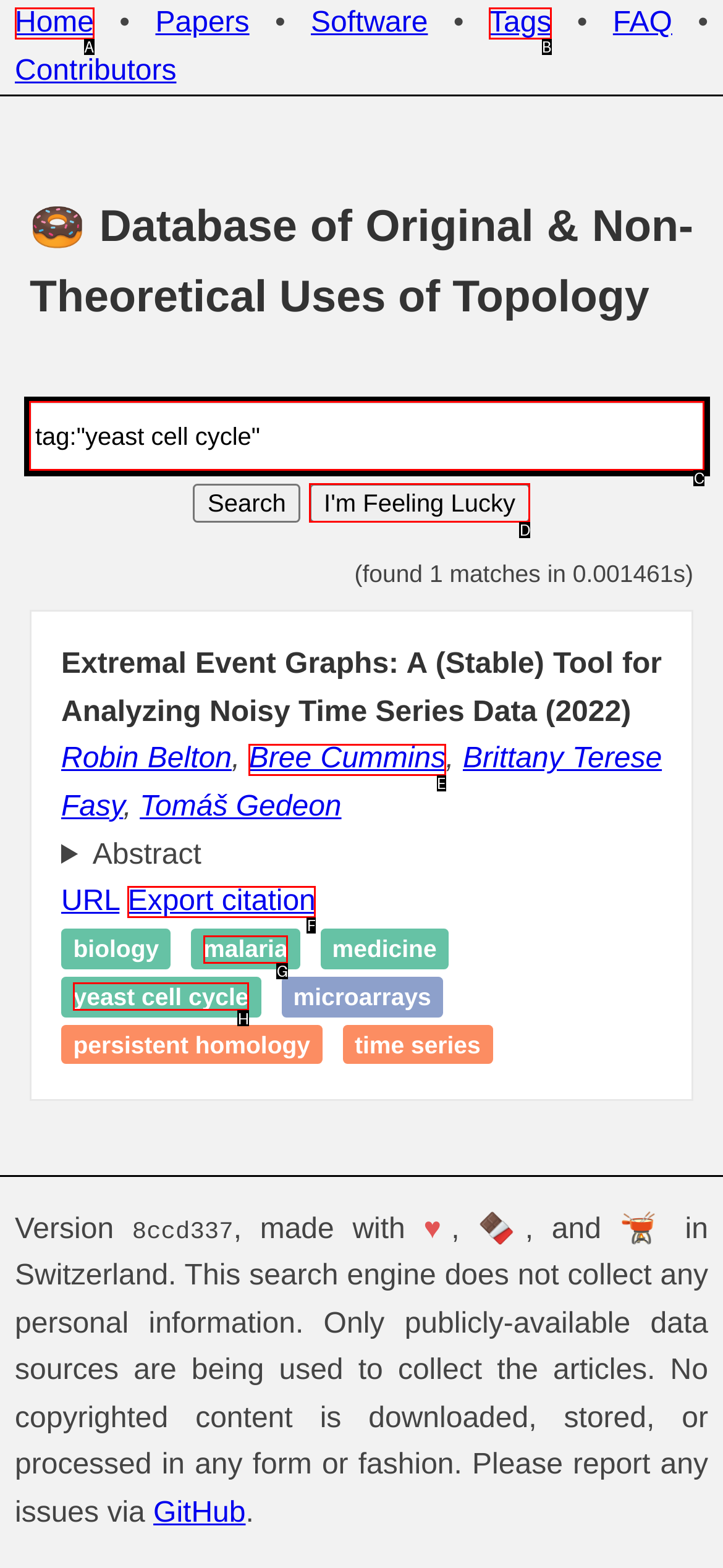To achieve the task: Search for papers, which HTML element do you need to click?
Respond with the letter of the correct option from the given choices.

C